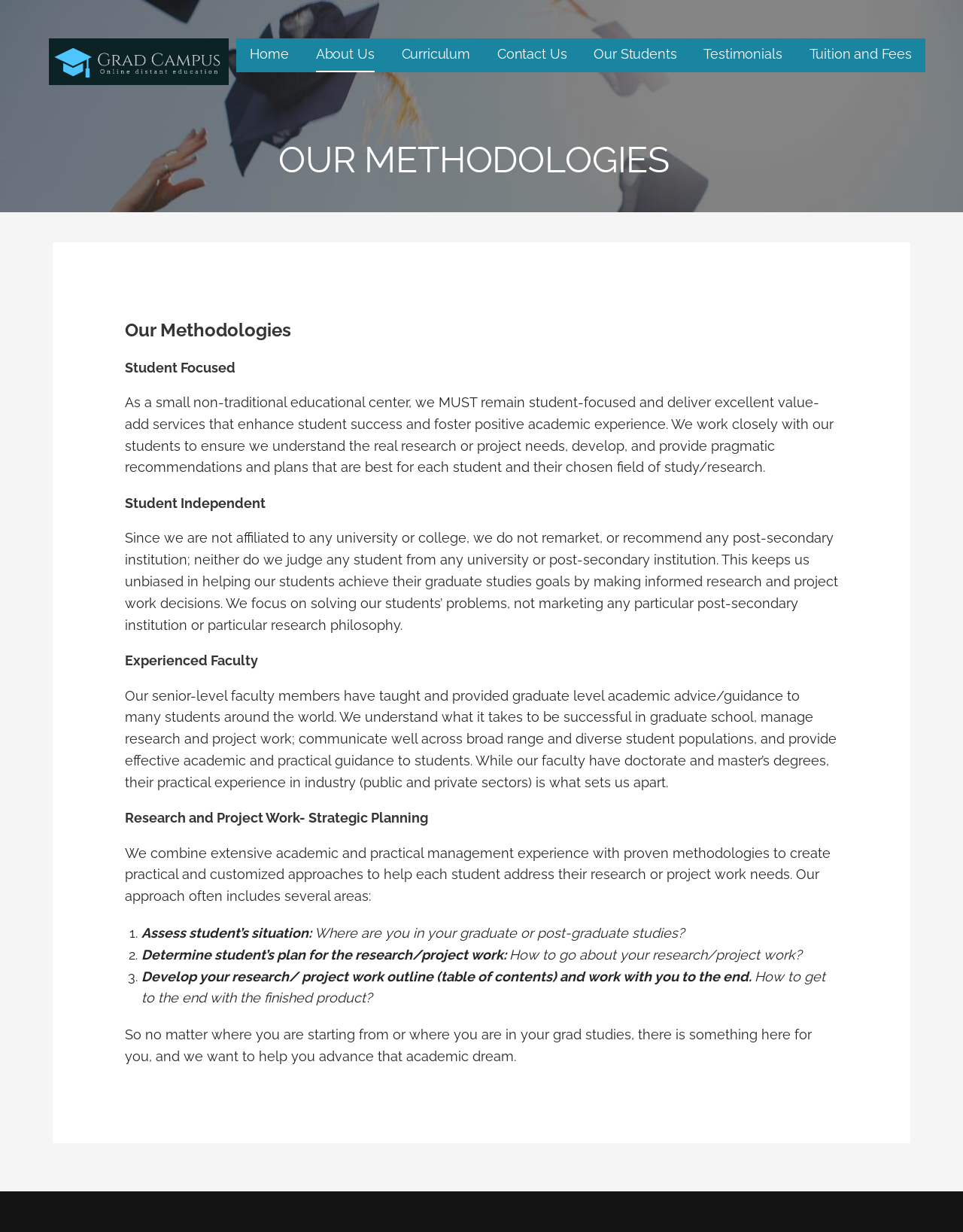Give an extensive and precise description of the webpage.

The webpage is about Grad Campus, an online distant education program. At the top left corner, there is a link to skip to the content. Next to it, there is a logo of Grad Campus, which is an image. Below the logo, there is a link to Grad Campus and a brief description of the program.

The main navigation menu is located at the top center of the page, with links to Home, About Us, Curriculum, Contact Us, Our Students, Testimonials, and Tuition and Fees.

The main content of the page is divided into sections, each with a heading. The first section is "OUR METHODOLOGIES", which is followed by a brief introduction to Grad Campus's approach to education. The introduction is student-focused, emphasizing the importance of delivering excellent value-add services that enhance student success and foster positive academic experience.

The next section is "Student Focused", which explains how Grad Campus works closely with students to understand their research or project needs and provides pragmatic recommendations and plans tailored to each student.

The following section is "Student Independent", which highlights Grad Campus's independence from any university or college, allowing it to remain unbiased in helping students achieve their graduate studies goals.

The "Experienced Faculty" section showcases the qualifications and experience of Grad Campus's senior-level faculty members, who have taught and provided graduate-level academic advice to students around the world.

The "Research and Project Work- Strategic Planning" section explains how Grad Campus combines academic and practical management experience with proven methodologies to create customized approaches to help students address their research or project work needs. This section includes a list of areas that Grad Campus's approach often includes, such as assessing the student's situation, determining their plan for the research/project work, and developing a research/project work outline.

Finally, there is a concluding statement that emphasizes Grad Campus's commitment to helping students advance their academic dreams, regardless of where they are starting from or where they are in their graduate studies.